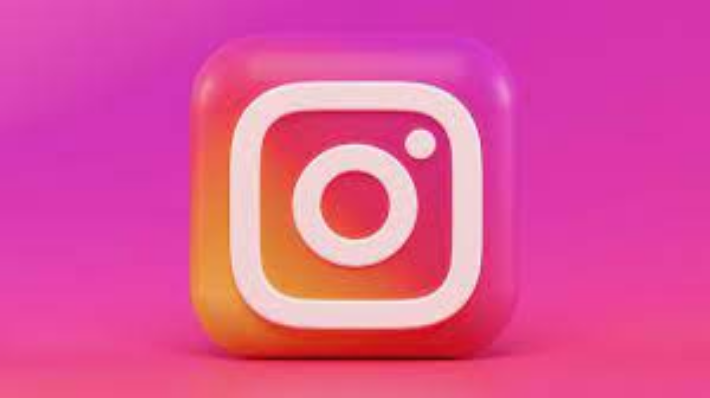What is the color transition of the gradient background?
Using the image, respond with a single word or phrase.

Pink to orange